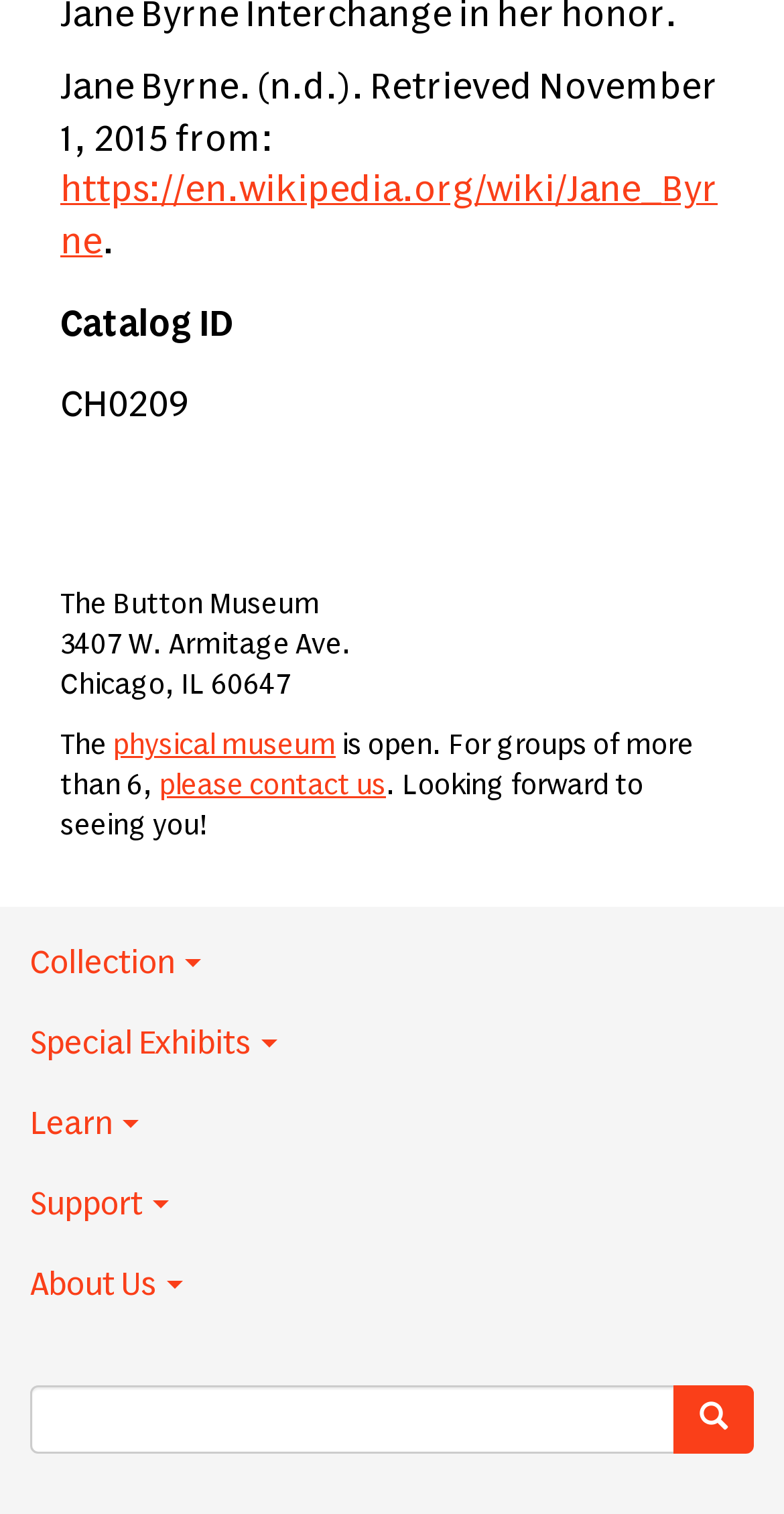From the screenshot, find the bounding box of the UI element matching this description: "Websites for Translators.". Supply the bounding box coordinates in the form [left, top, right, bottom], each a float between 0 and 1.

None